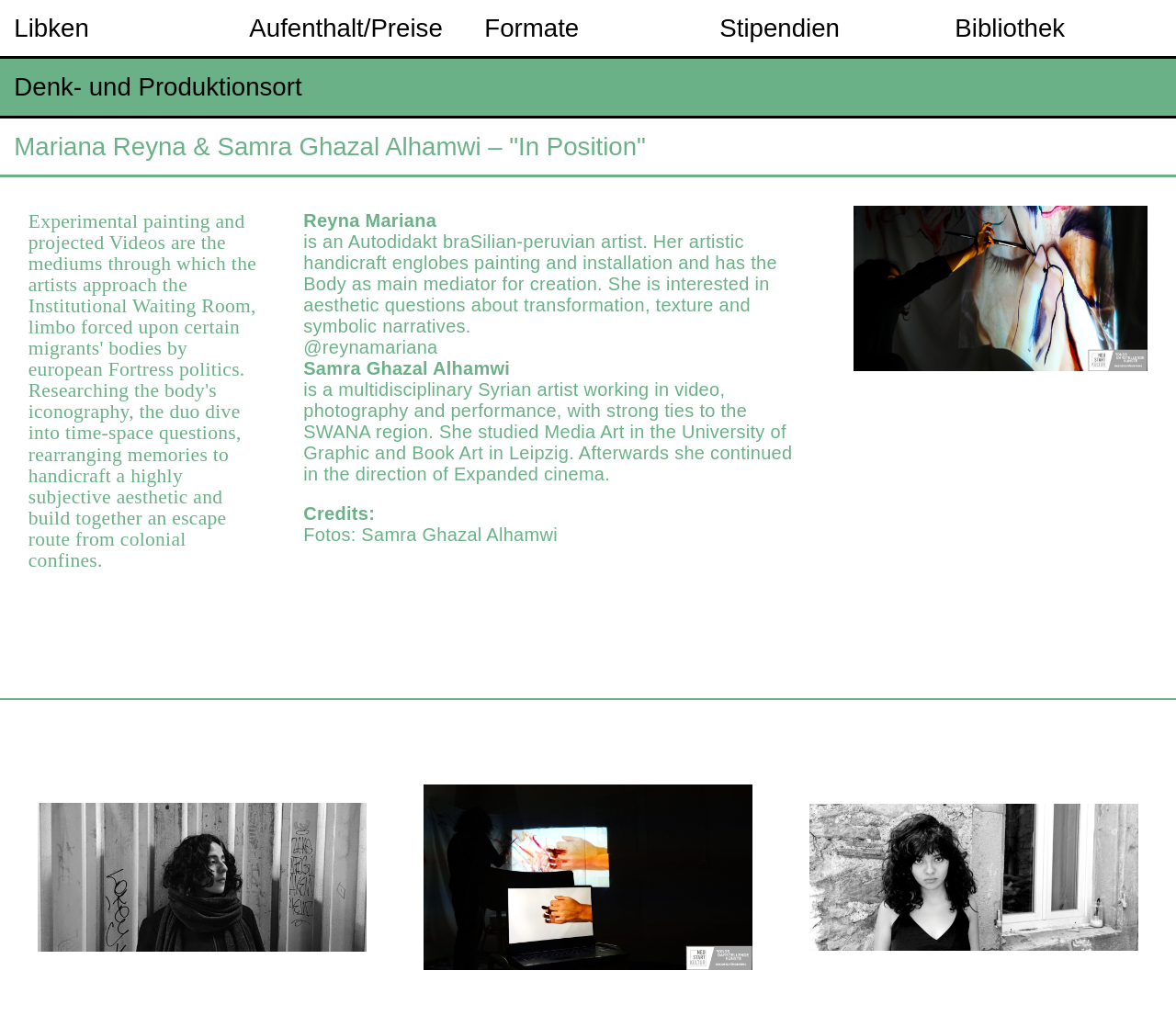Describe the entire webpage, focusing on both content and design.

The webpage is about Libken e.V., a think tank and production site in the Uckermark region. At the top, there is a navigation menu with five links: "Libken", "Aufenthalt/Preise", "Formate", "Stipendien", and "Bibliothek", aligned horizontally across the page. Below the navigation menu, there is a title "Denk- und Produktionsort" followed by a subtitle "Mariana Reyna & Samra Ghazal Alhamwi – 'In Position'".

The main content of the page is divided into two sections. On the left, there are three images stacked vertically, taking up about a quarter of the page's width. On the right, there is a section dedicated to the artists Mariana Reyna and Samra Ghazal Alhamwi. Mariana Reyna's section includes her name, a brief bio, and a link to her social media handle. Below her section, there is a similar section for Samra Ghazal Alhamwi, including her name, bio, and credits for the photos on the page.

At the bottom of the page, there is a single image that spans about half of the page's width. Overall, the page has a total of four images, with three of them stacked vertically on the left side and one at the bottom.